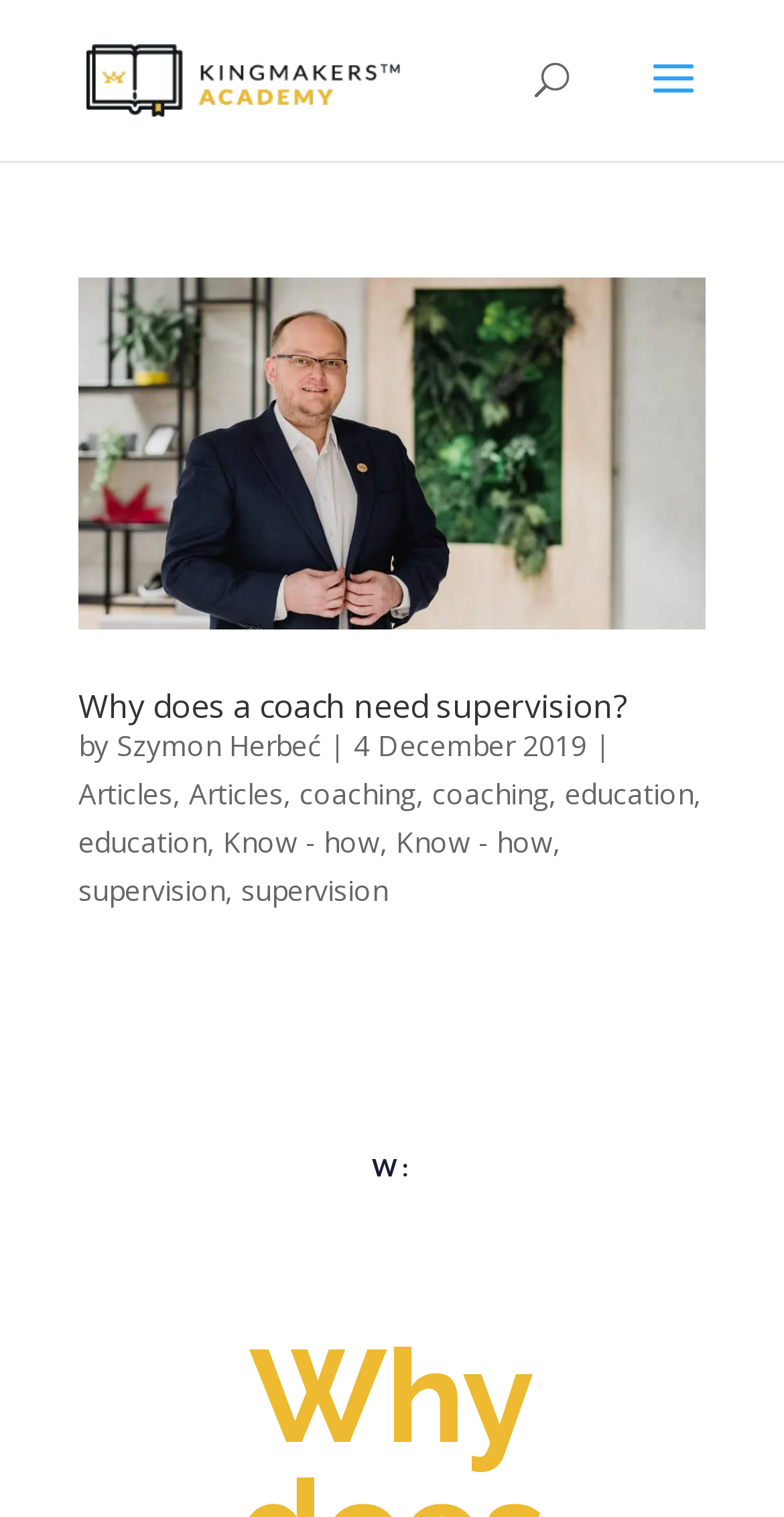What is the name of the academy?
Please respond to the question thoroughly and include all relevant details.

The name of the academy can be found in the top-left corner of the webpage, where it is written as 'Kingmakers Academy' in a link and an image.